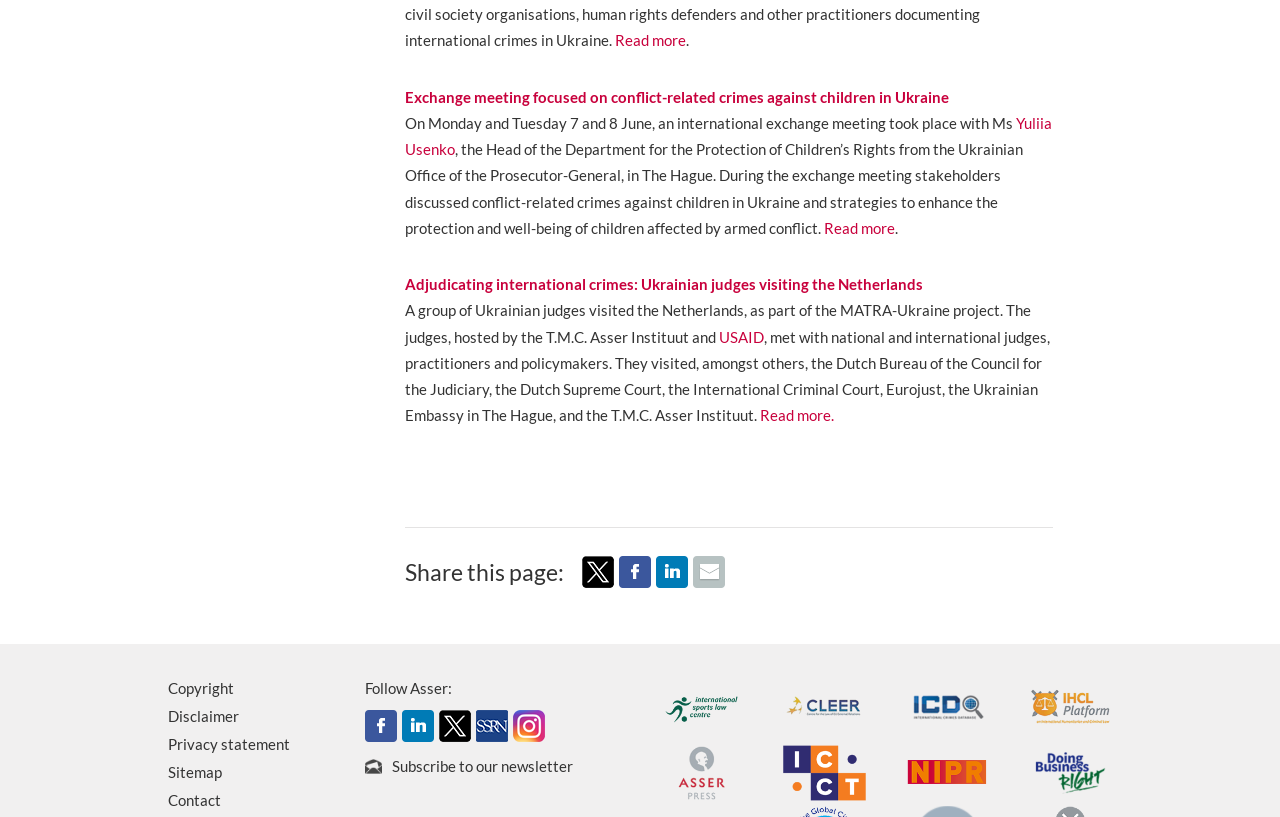Identify and provide the bounding box coordinates of the UI element described: "title="Doing Business Right blog"". The coordinates should be formatted as [left, top, right, bottom], with each number being a float between 0 and 1.

[0.804, 0.933, 0.868, 0.955]